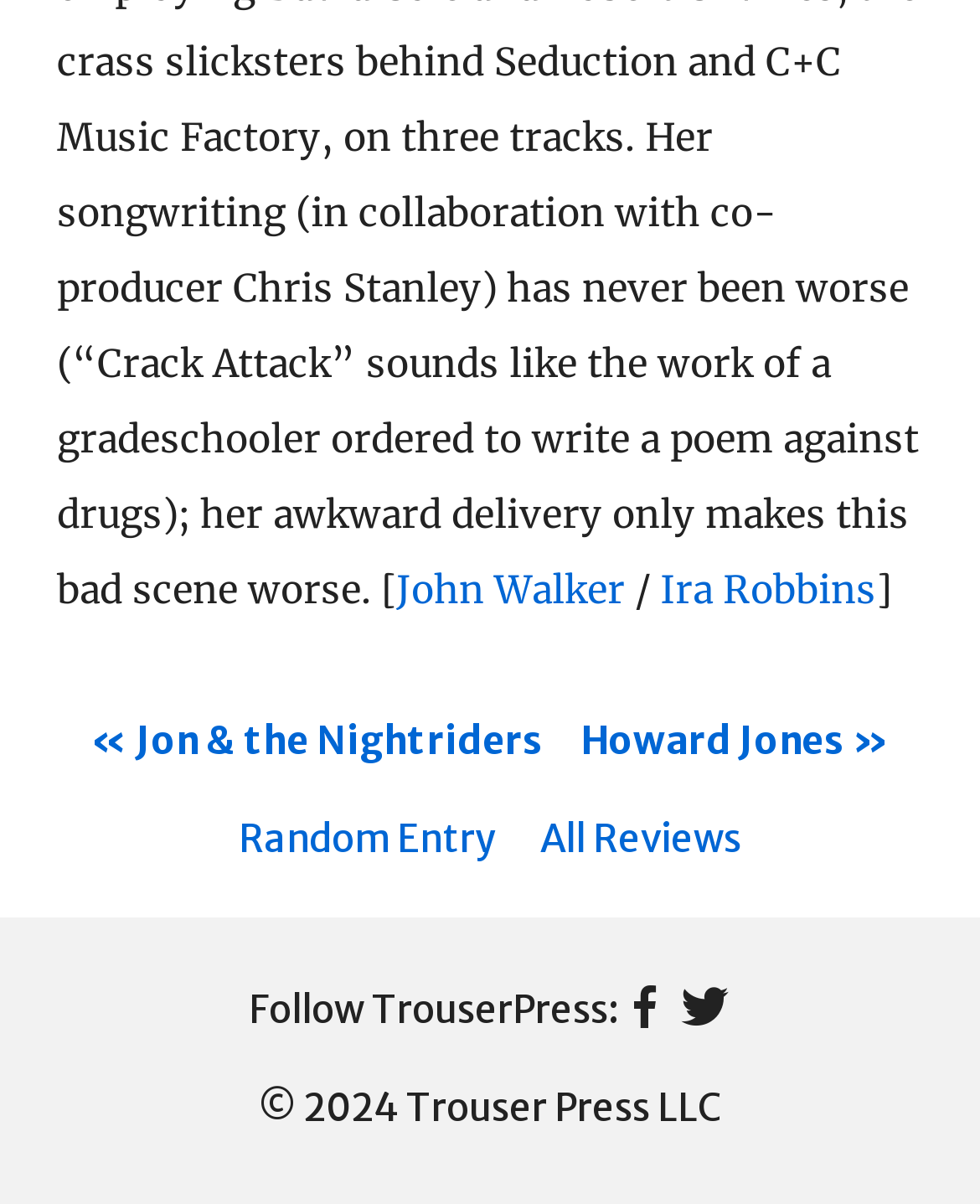What is the purpose of the 'Random Entry' link?
Using the details from the image, give an elaborate explanation to answer the question.

The presence of a link named 'Random Entry' suggests that it is intended to take the user to a random entry or page on the website, possibly to facilitate exploration or discovery.